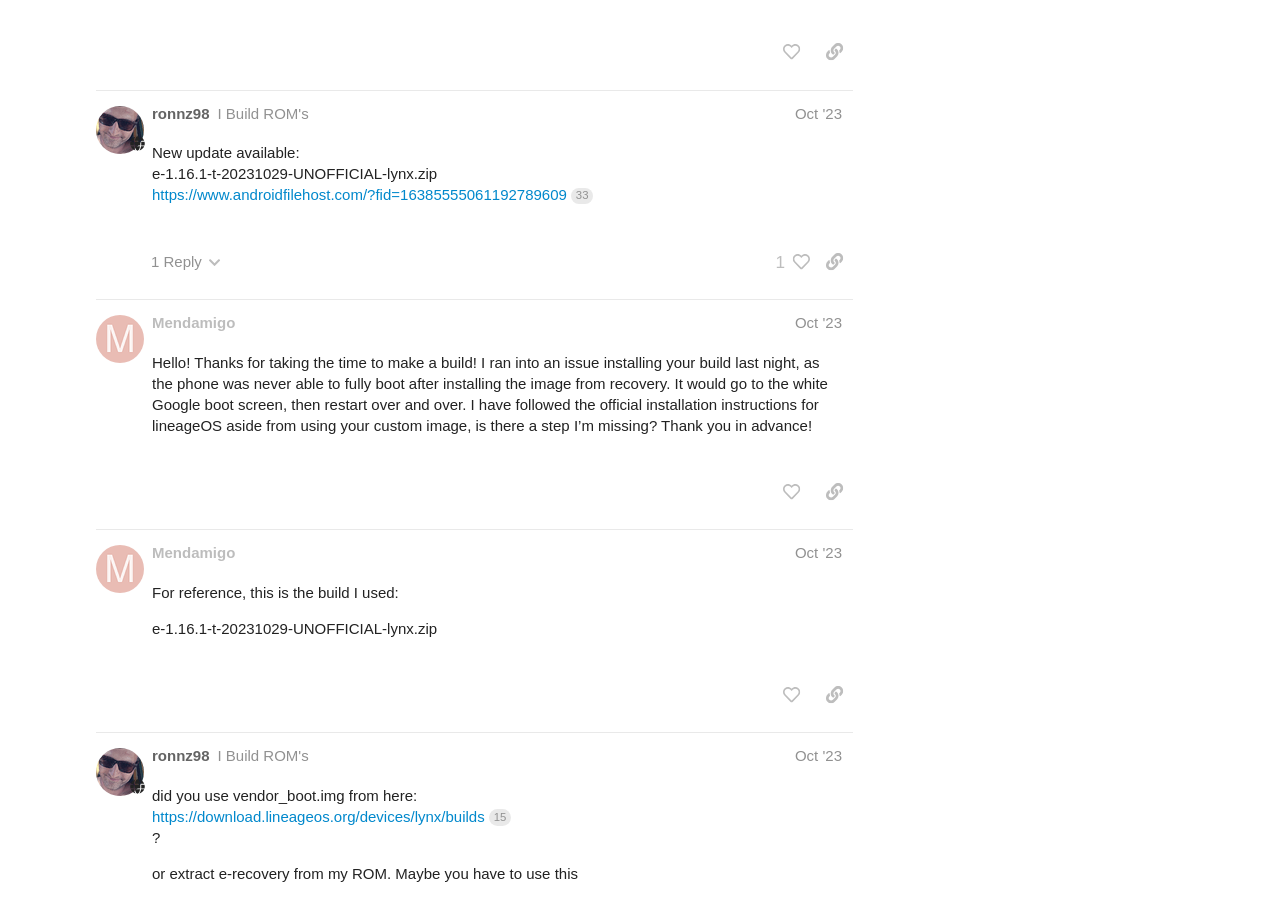How many replies does the first topic have?
Answer the question in as much detail as possible.

The first topic in the table has a gridcell that says 'This topic has 52 replies'.